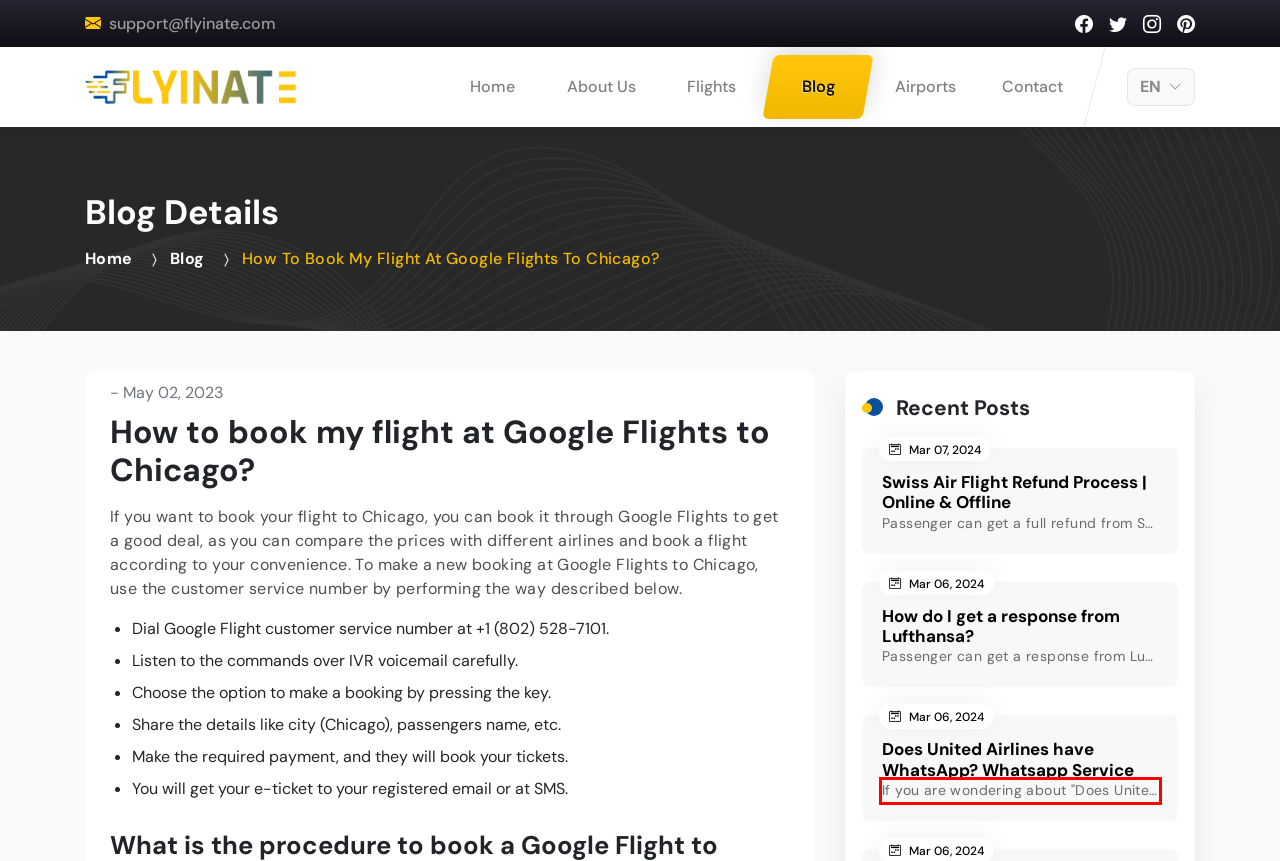There is a screenshot of a webpage with a red bounding box around a UI element. Please use OCR to extract the text within the red bounding box.

If you are wondering about "Does United Airlines have Whatsapp?" Then, check out this blog to know about Delta Airlines Whatsapp service and its alternatives.